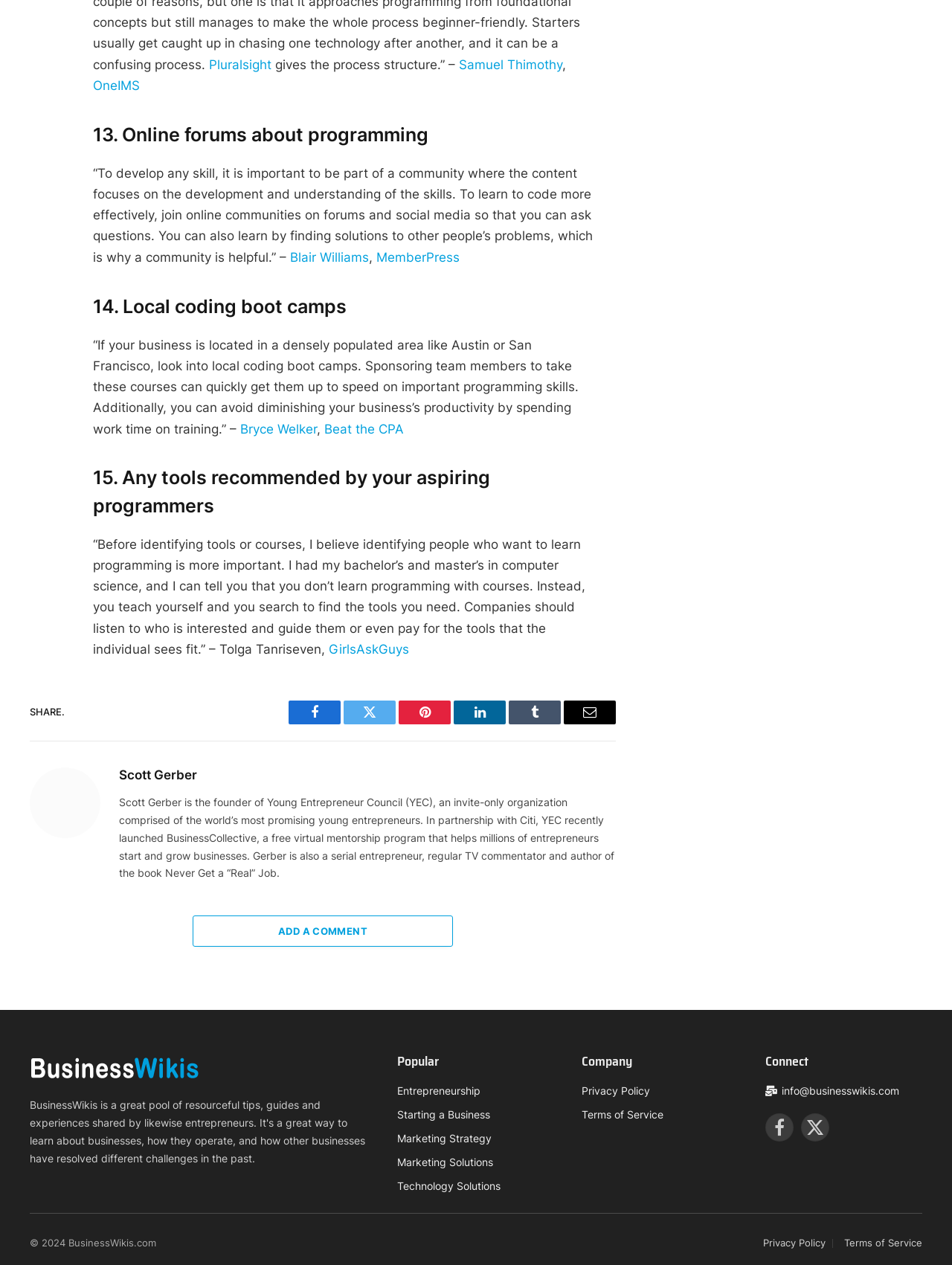Determine the bounding box coordinates of the clickable element necessary to fulfill the instruction: "Add a comment". Provide the coordinates as four float numbers within the 0 to 1 range, i.e., [left, top, right, bottom].

[0.202, 0.724, 0.476, 0.749]